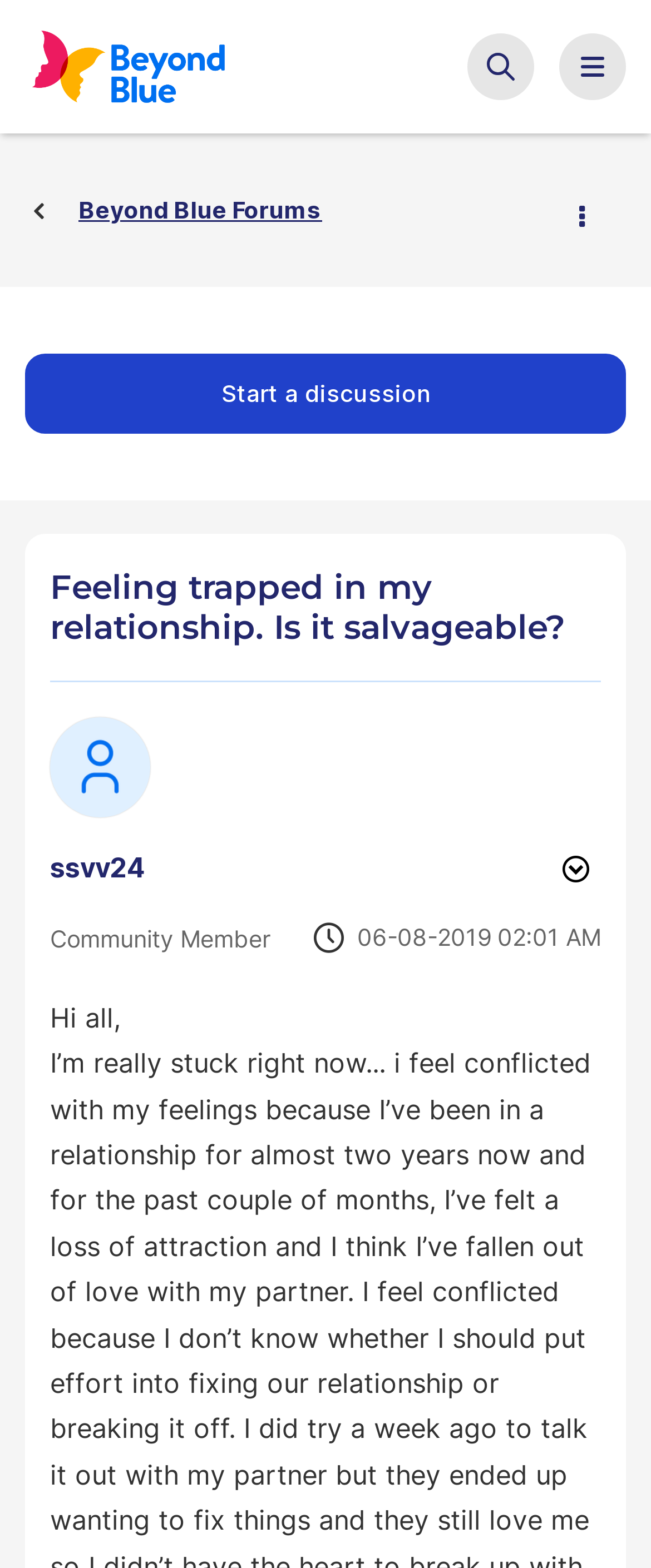Identify the bounding box of the HTML element described here: "Options". Provide the coordinates as four float numbers between 0 and 1: [left, top, right, bottom].

[0.882, 0.128, 0.949, 0.143]